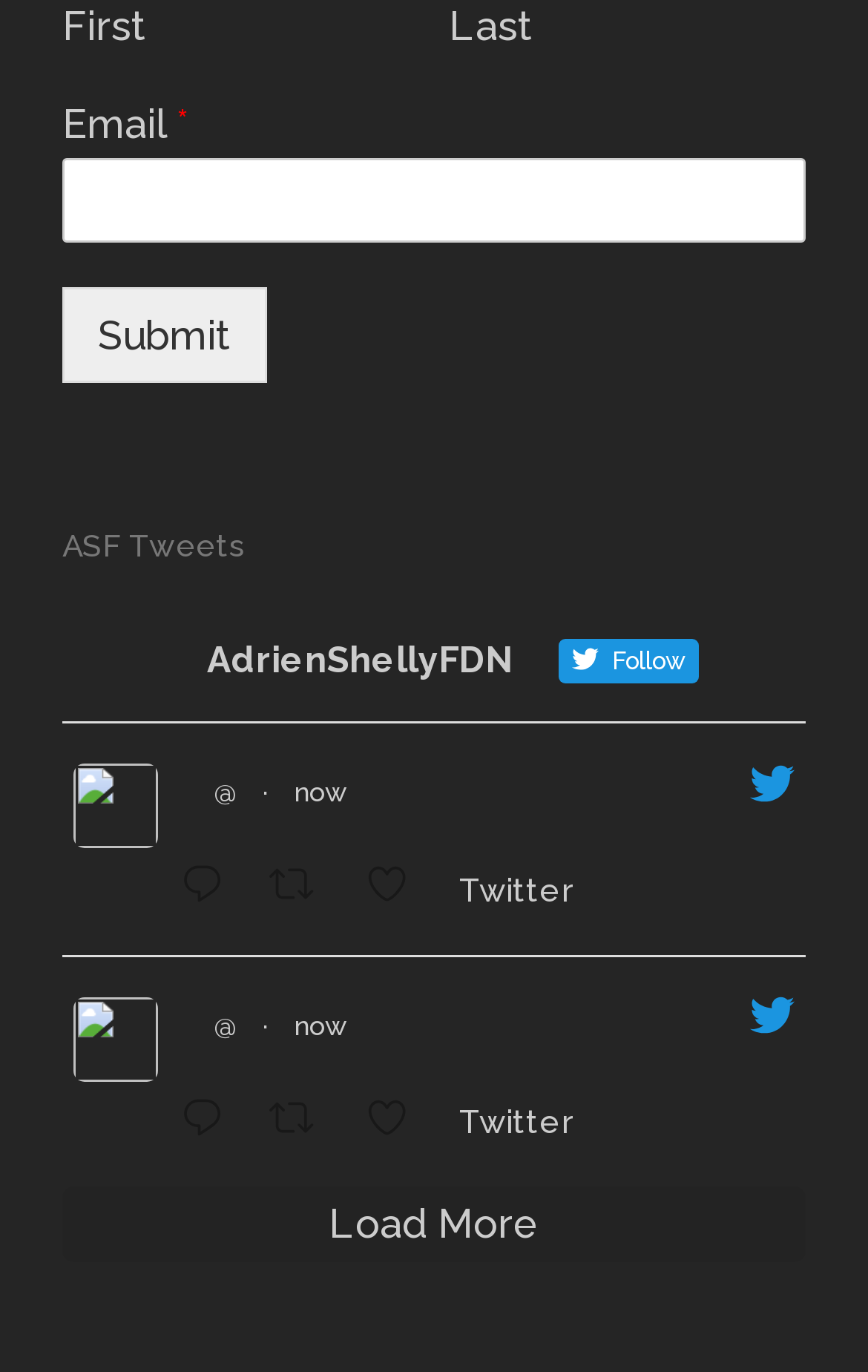Locate the bounding box coordinates of the area to click to fulfill this instruction: "Click submit". The bounding box should be presented as four float numbers between 0 and 1, in the order [left, top, right, bottom].

[0.072, 0.21, 0.308, 0.279]